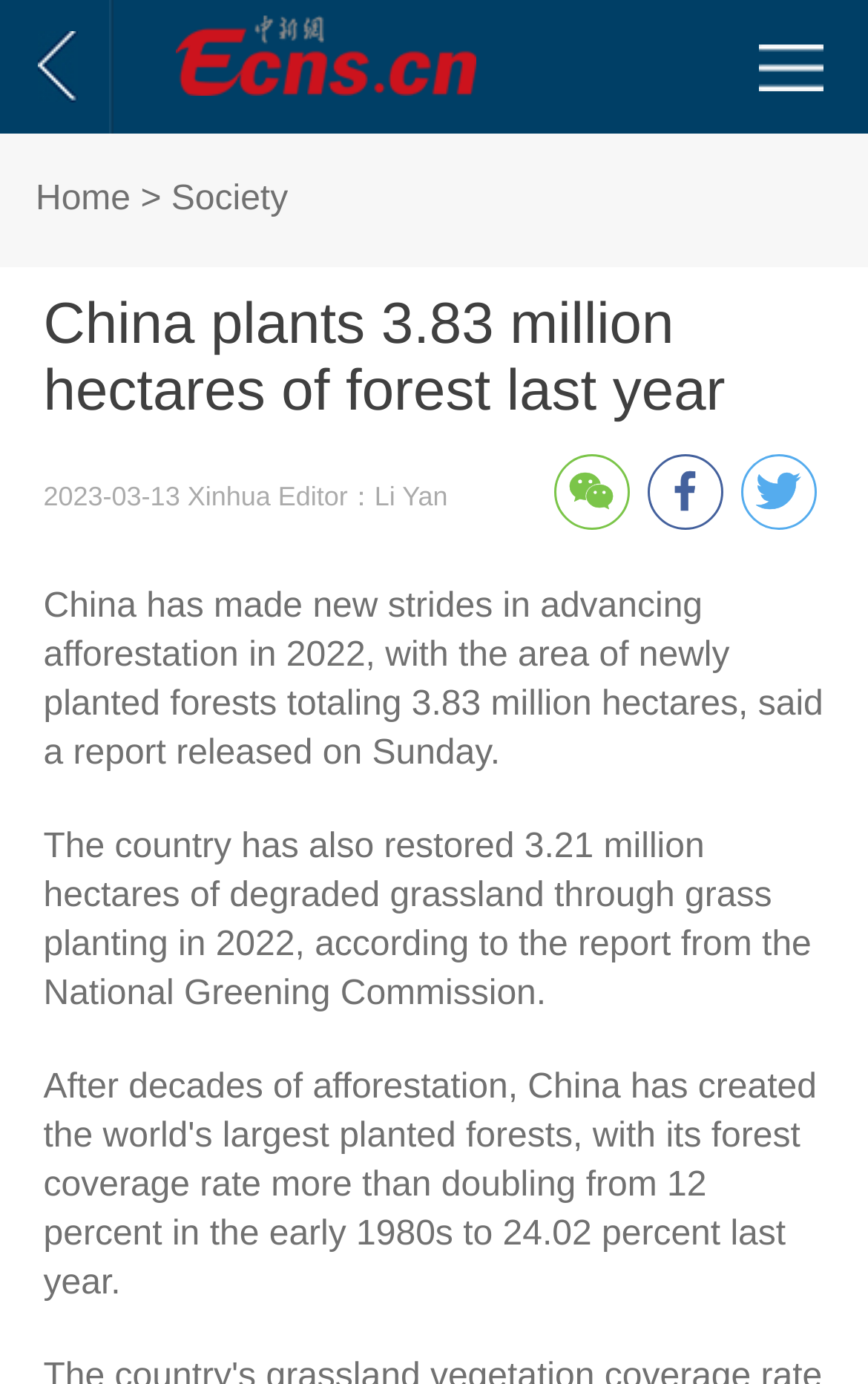What is the date of the report release?
Please provide an in-depth and detailed response to the question.

I found the answer in the StaticText element that says '2023-03-13 Xinhua'.